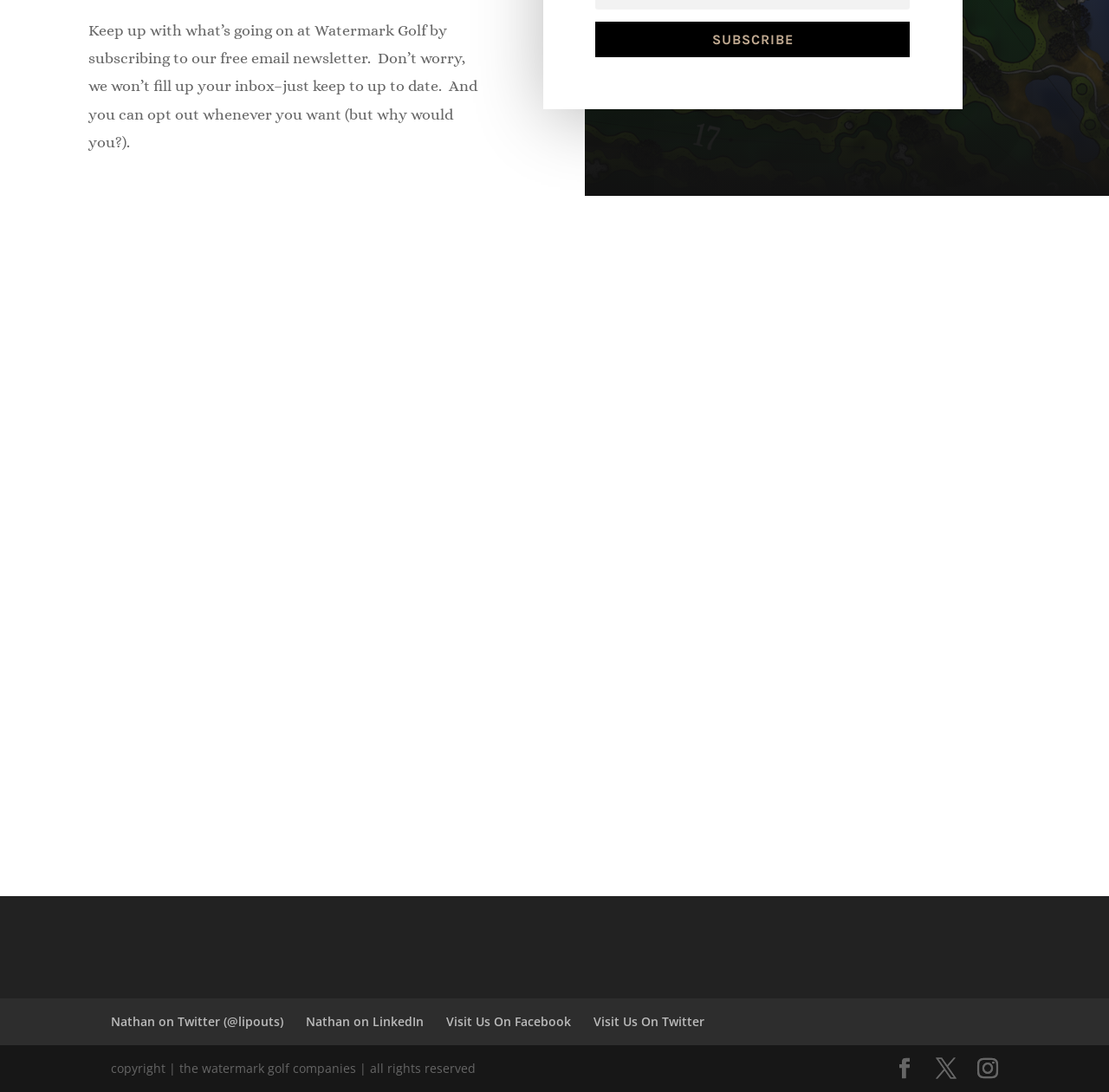Use a single word or phrase to answer the question: 
How many social media links are available for Nathan?

4